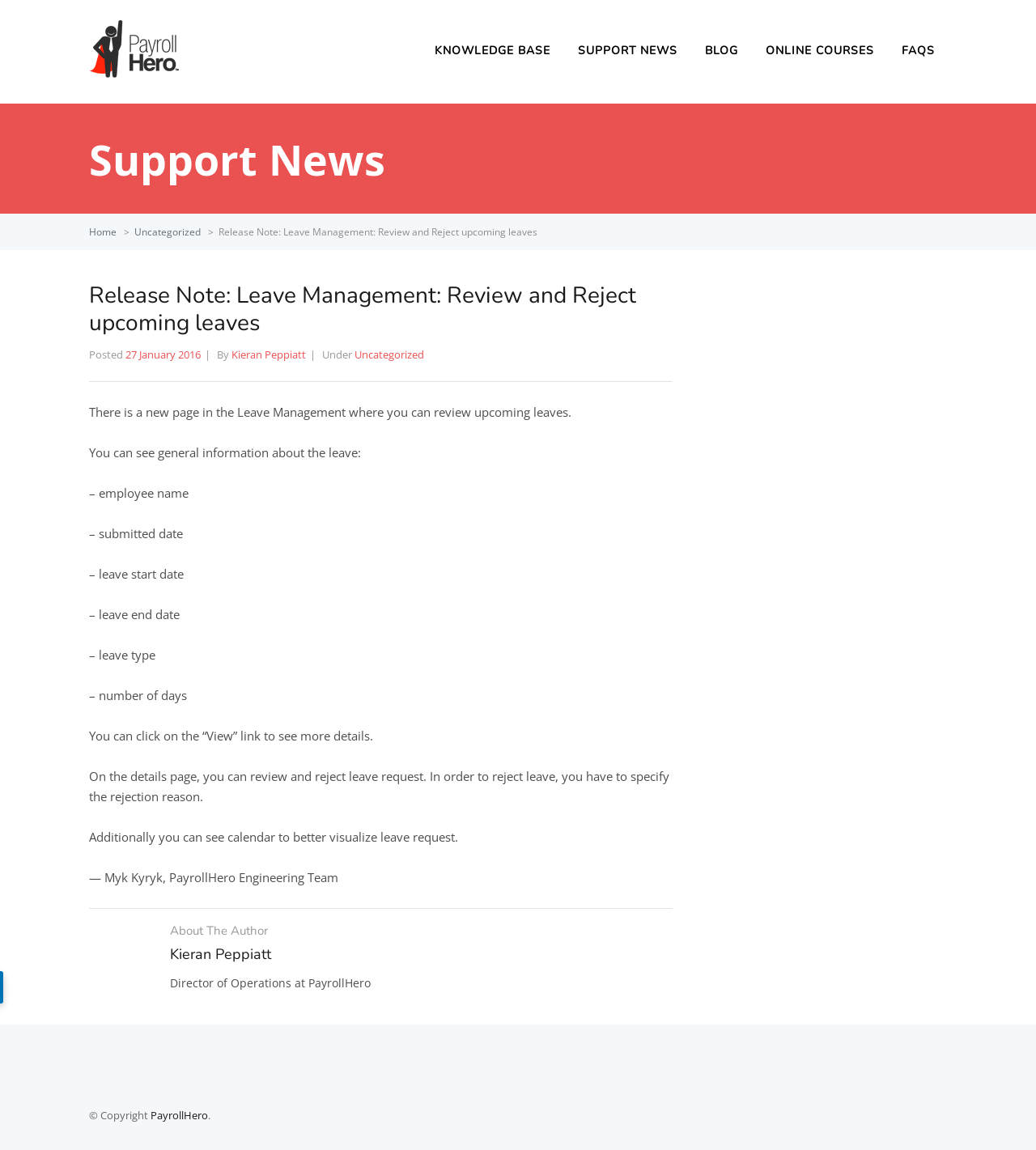What is the position of Kieran Peppiatt in PayrollHero?
Answer the question with a detailed and thorough explanation.

Kieran Peppiatt is the Director of Operations at PayrollHero, as mentioned in the 'About The Author' section at the bottom of the webpage.